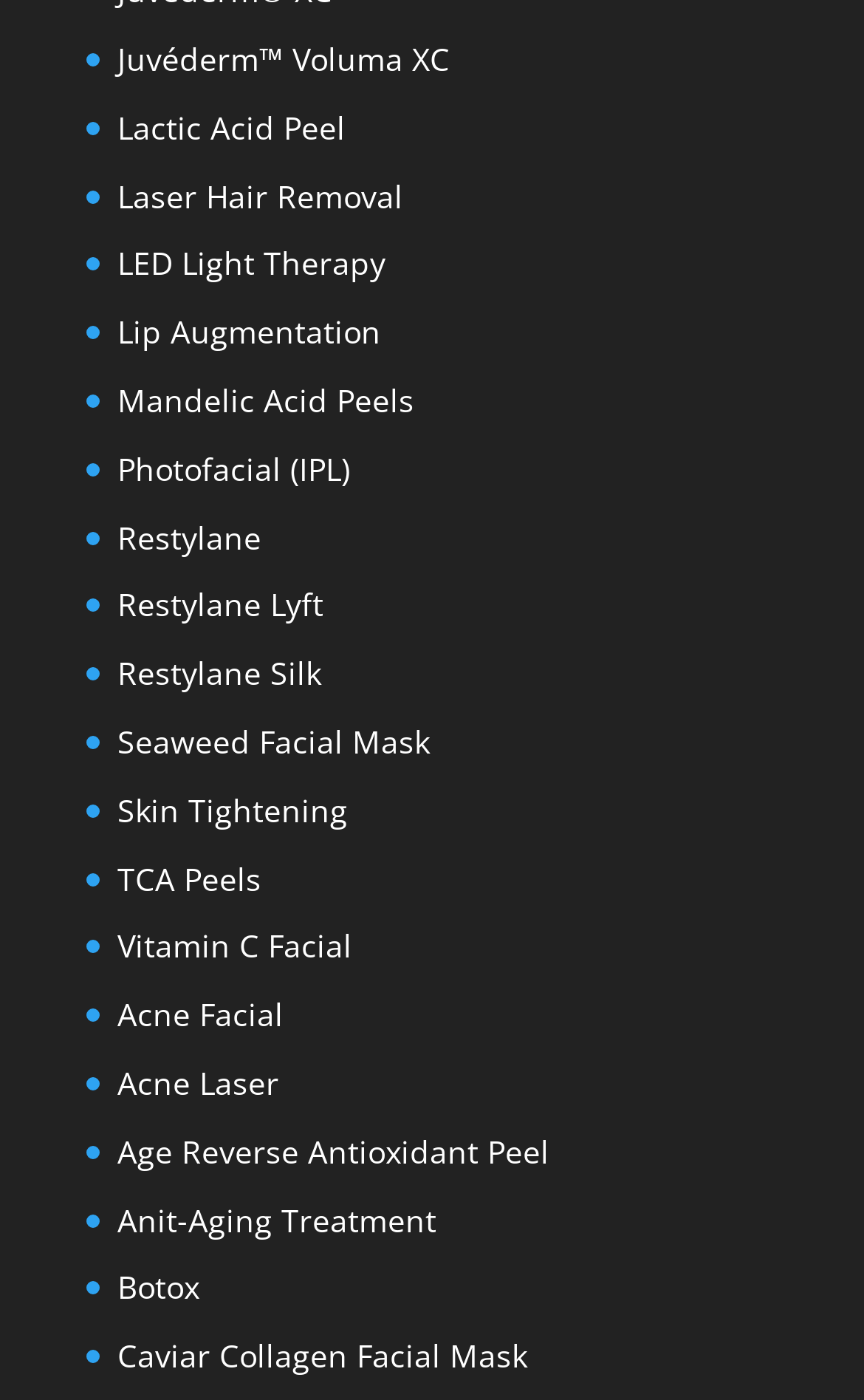Please specify the bounding box coordinates of the clickable region necessary for completing the following instruction: "Explore Restylane options". The coordinates must consist of four float numbers between 0 and 1, i.e., [left, top, right, bottom].

[0.136, 0.368, 0.303, 0.398]